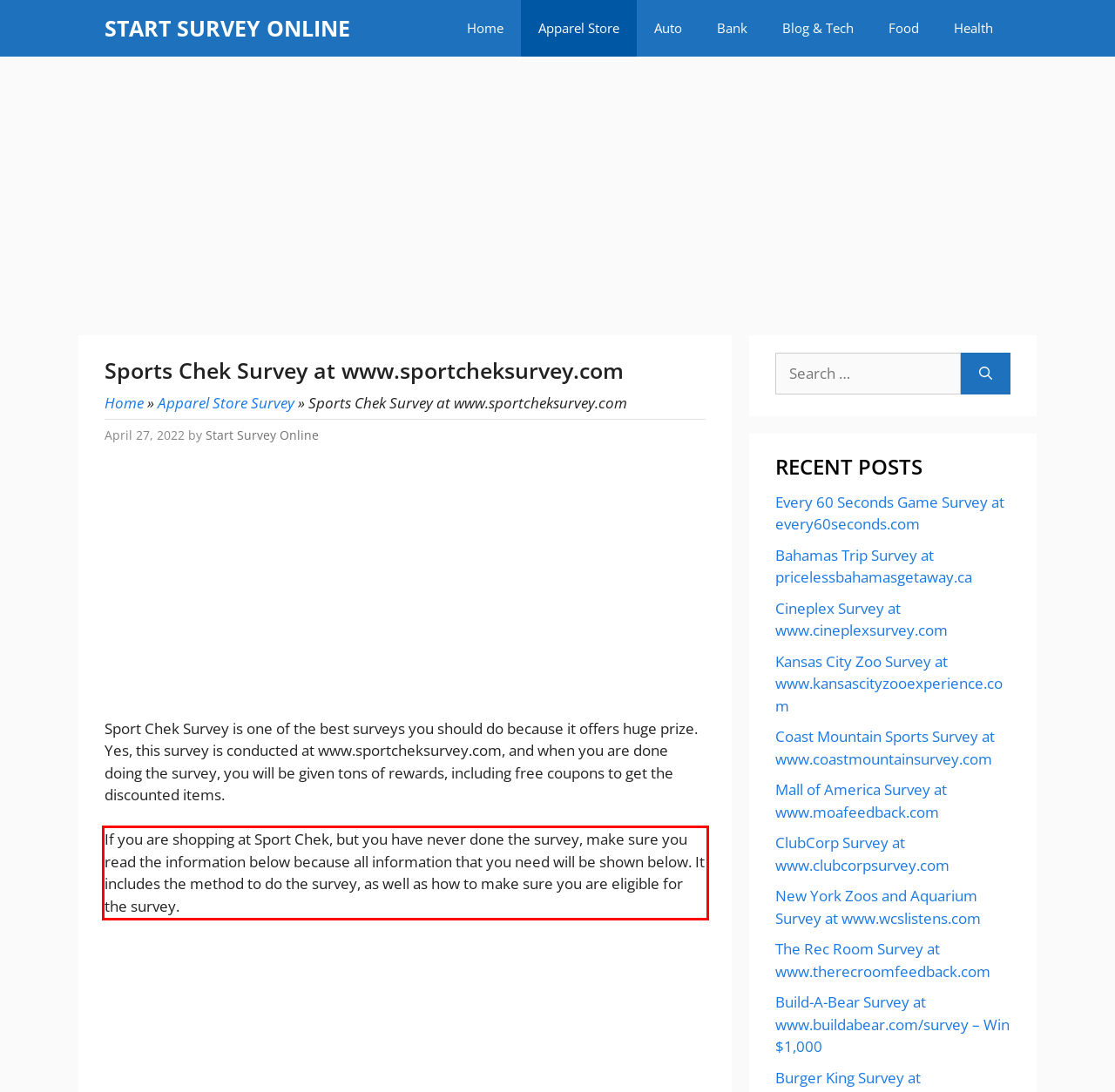Using the webpage screenshot, recognize and capture the text within the red bounding box.

If you are shopping at Sport Chek, but you have never done the survey, make sure you read the information below because all information that you need will be shown below. It includes the method to do the survey, as well as how to make sure you are eligible for the survey.